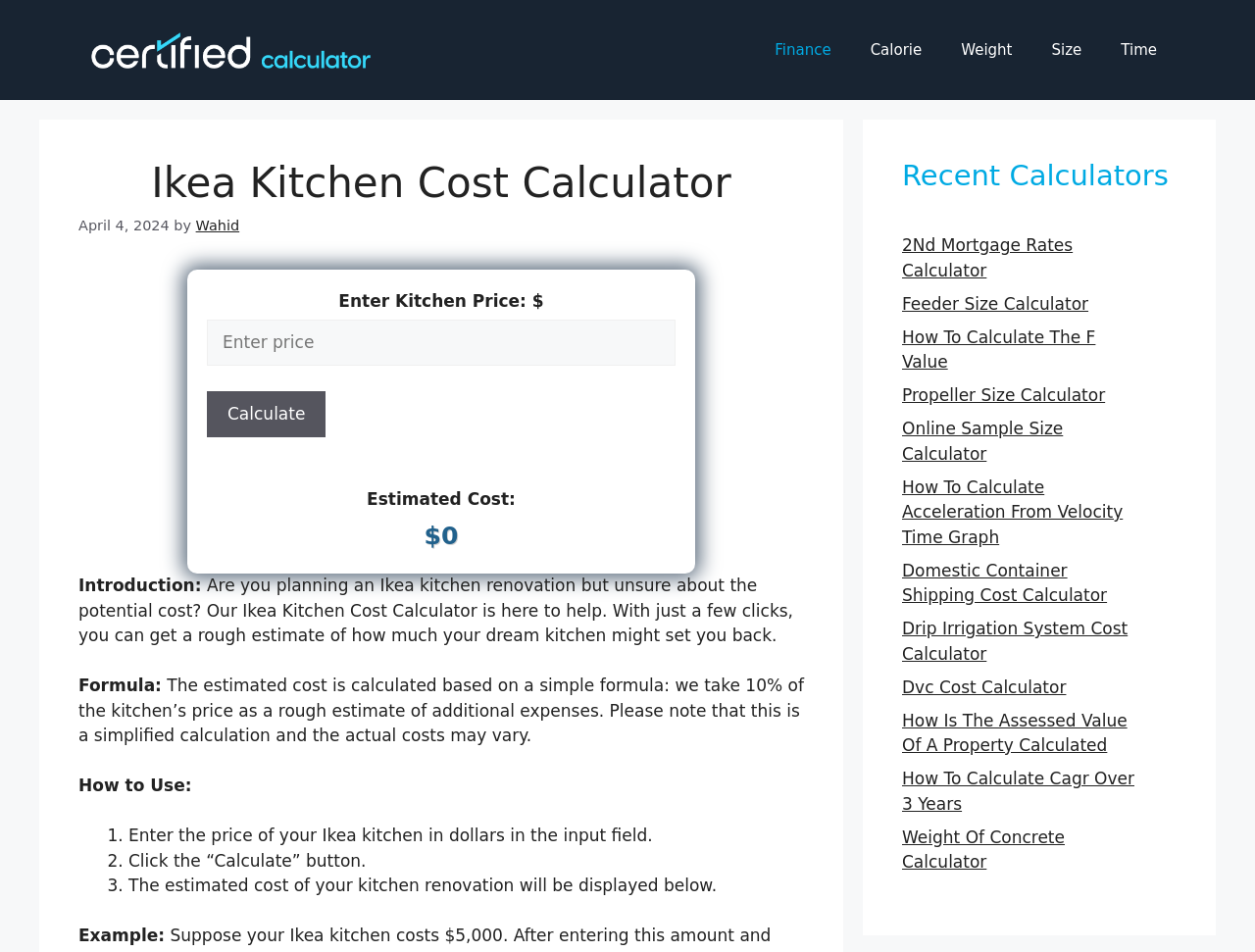Determine the bounding box coordinates of the element's region needed to click to follow the instruction: "Read introduction". Provide these coordinates as four float numbers between 0 and 1, formatted as [left, top, right, bottom].

[0.062, 0.605, 0.161, 0.625]